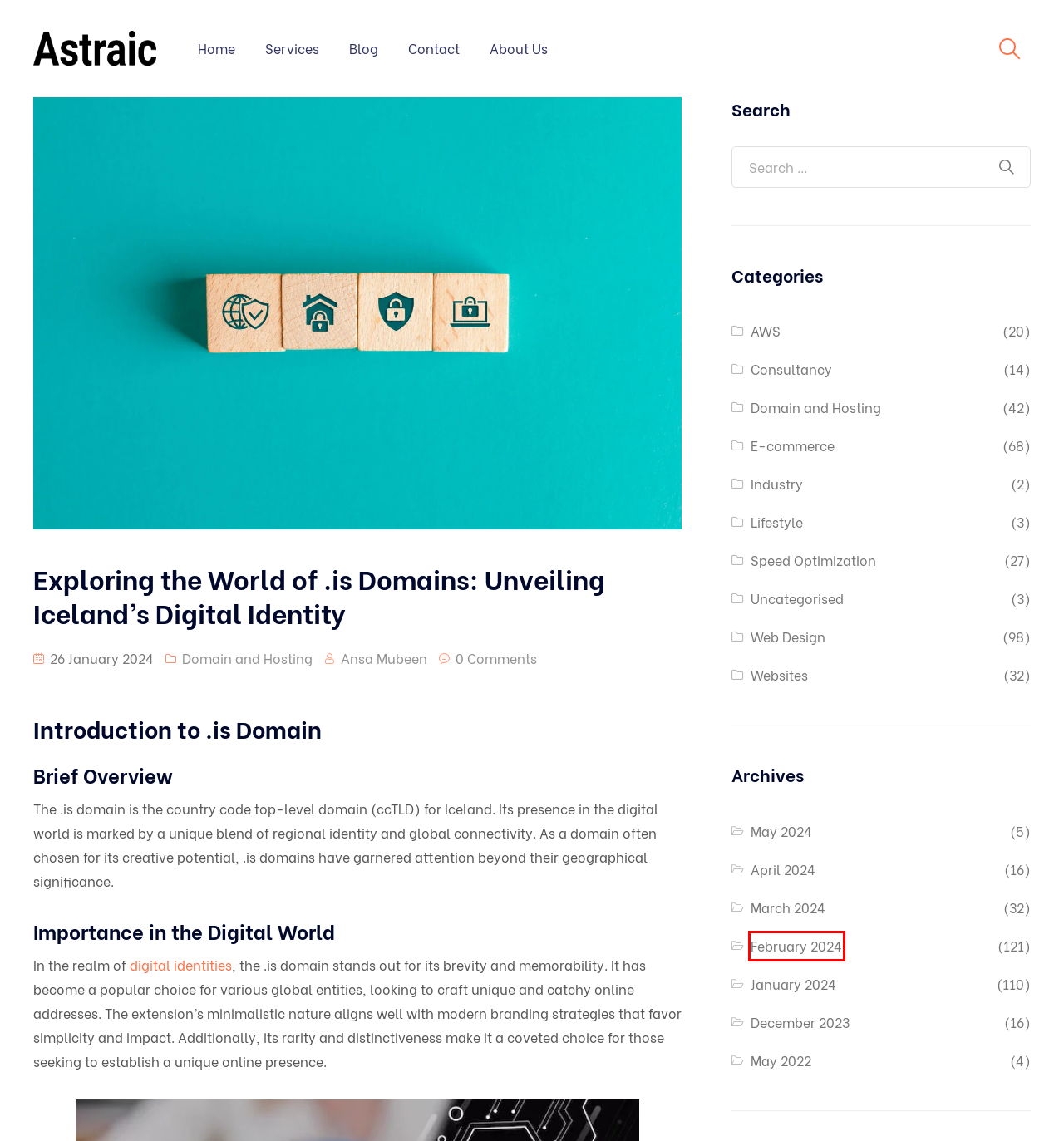Given a screenshot of a webpage with a red bounding box around an element, choose the most appropriate webpage description for the new page displayed after clicking the element within the bounding box. Here are the candidates:
A. Astraic Services: Digital Marketing & Web Development Solutions
B. Uncategorised - Astraic
C. Astraic Blog: Latest Insights in Digital Marketing & Tech Trends - Astraic
D. March, 2024 - Astraic
E. February, 2024 - Astraic
F. Ansa Mubeen - Astraic
G. Web Design - Astraic
H. E-commerce - Astraic

E